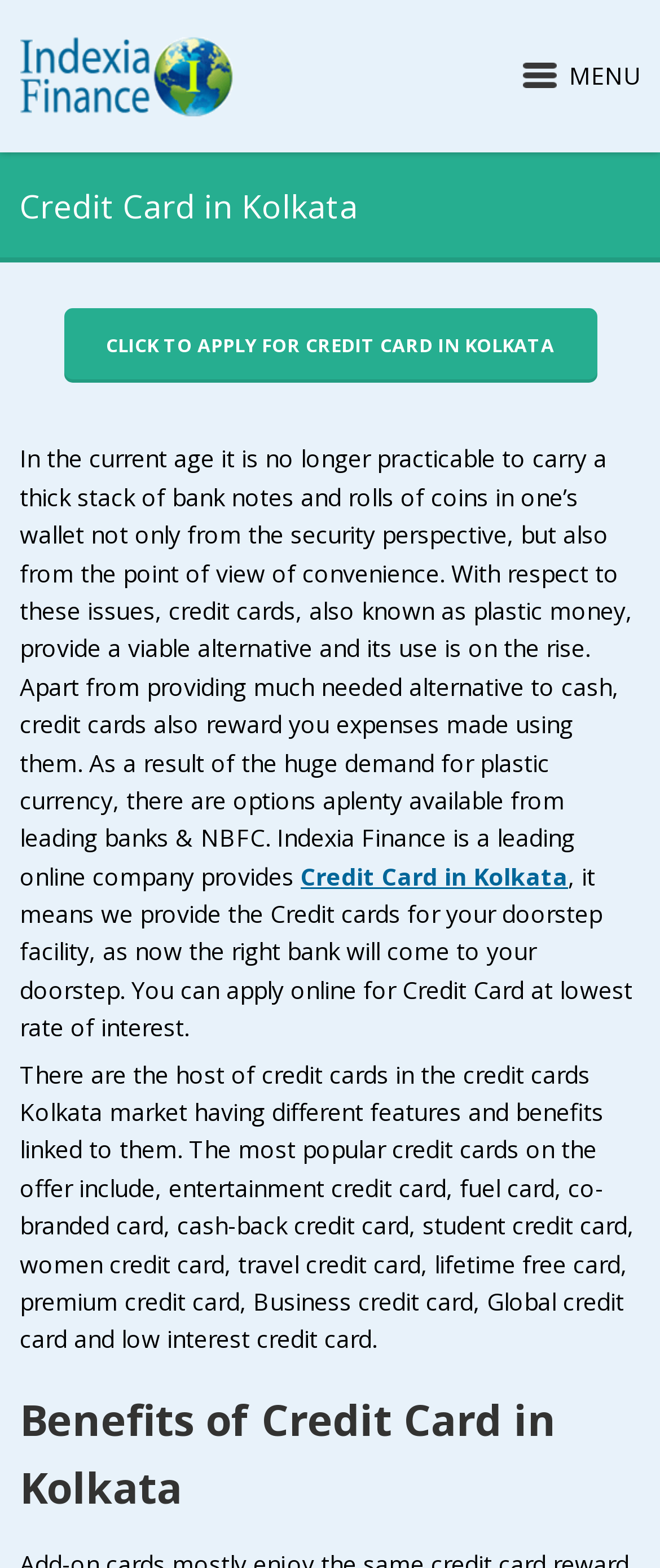Construct a thorough caption encompassing all aspects of the webpage.

The webpage is about discovering the top credit card in Kolkata, offering perks, rewards, and convenience with competitive rates and benefits. 

At the top left, there is a link accompanied by an image. Below this, a heading "Credit Card in Kolkata" is prominently displayed. 

To the right of the heading, a link "CLICK TO APPLY FOR CREDIT CARD IN KOLKATA" is positioned. 

Below the link, a block of text explains the benefits of using credit cards, highlighting their convenience and security features. 

Following this, another link "Credit Card in Kolkata" is placed, which is aligned to the right of the text block. 

The text continues, describing the doorstep facility provided by Indexia Finance, allowing users to apply online for credit cards at the lowest rate of interest. 

Further down, a detailed list of various credit cards available in the Kolkata market is provided, including entertainment, fuel, co-branded, cash-back, student, women, travel, lifetime free, premium, business, global, and low-interest credit cards. 

Finally, a heading "Benefits of Credit Card in Kolkata" is displayed at the bottom of the page.